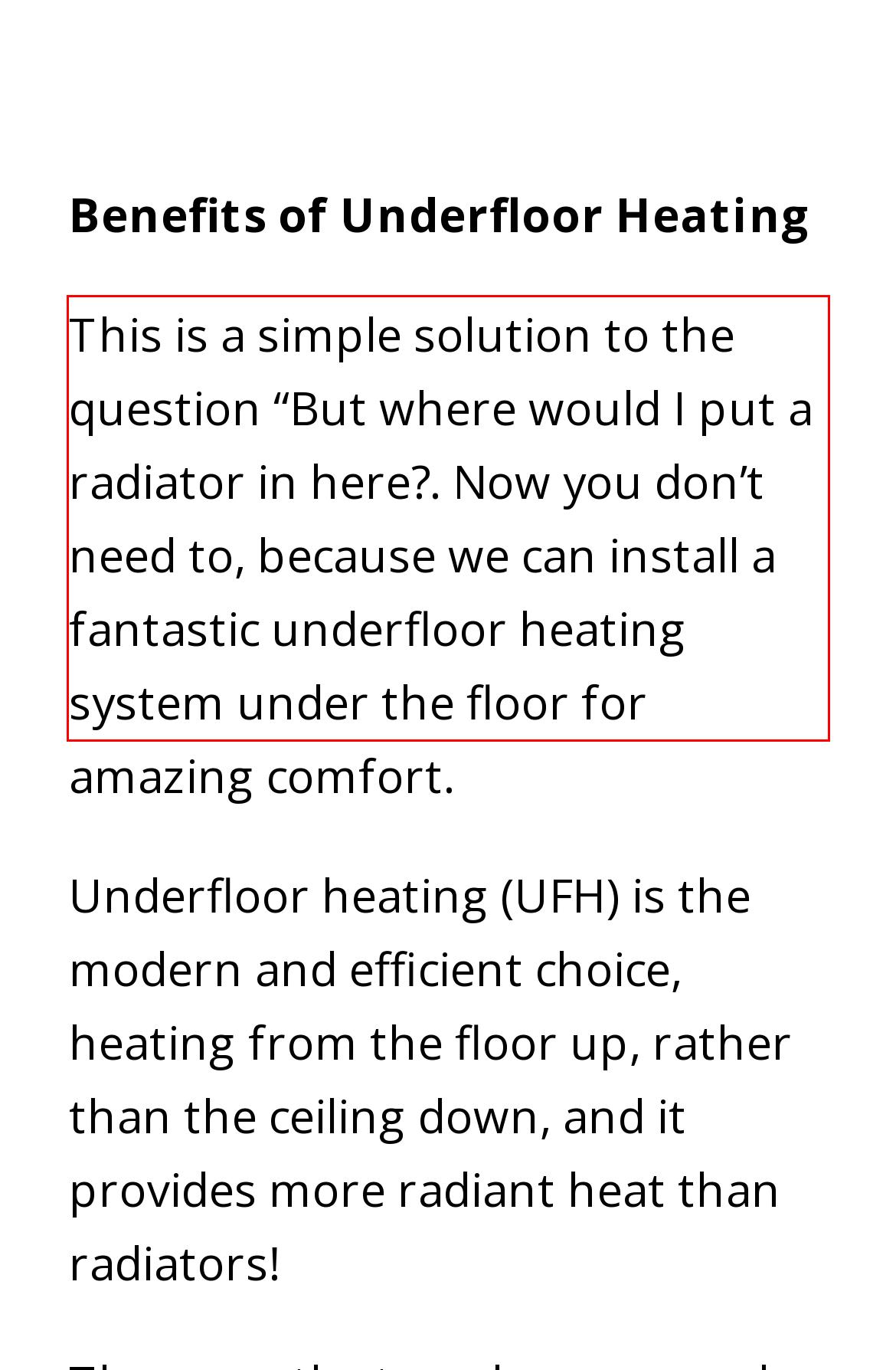Please perform OCR on the text within the red rectangle in the webpage screenshot and return the text content.

This page requires cookies to be enabled in your browser settings. Please check this setting and enable cookies (if disabled)